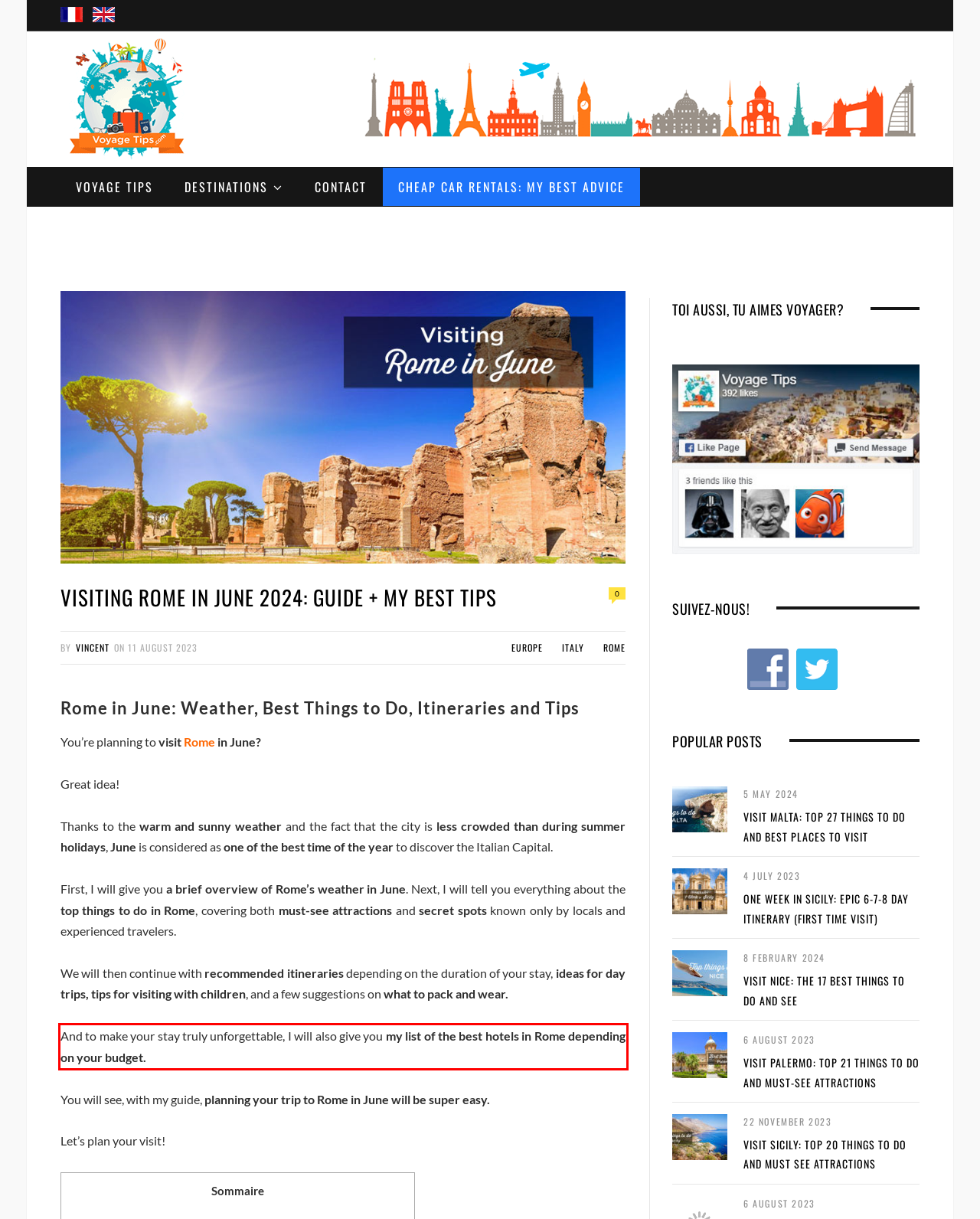You are presented with a webpage screenshot featuring a red bounding box. Perform OCR on the text inside the red bounding box and extract the content.

And to make your stay truly unforgettable, I will also give you my list of the best hotels in Rome depending on your budget.